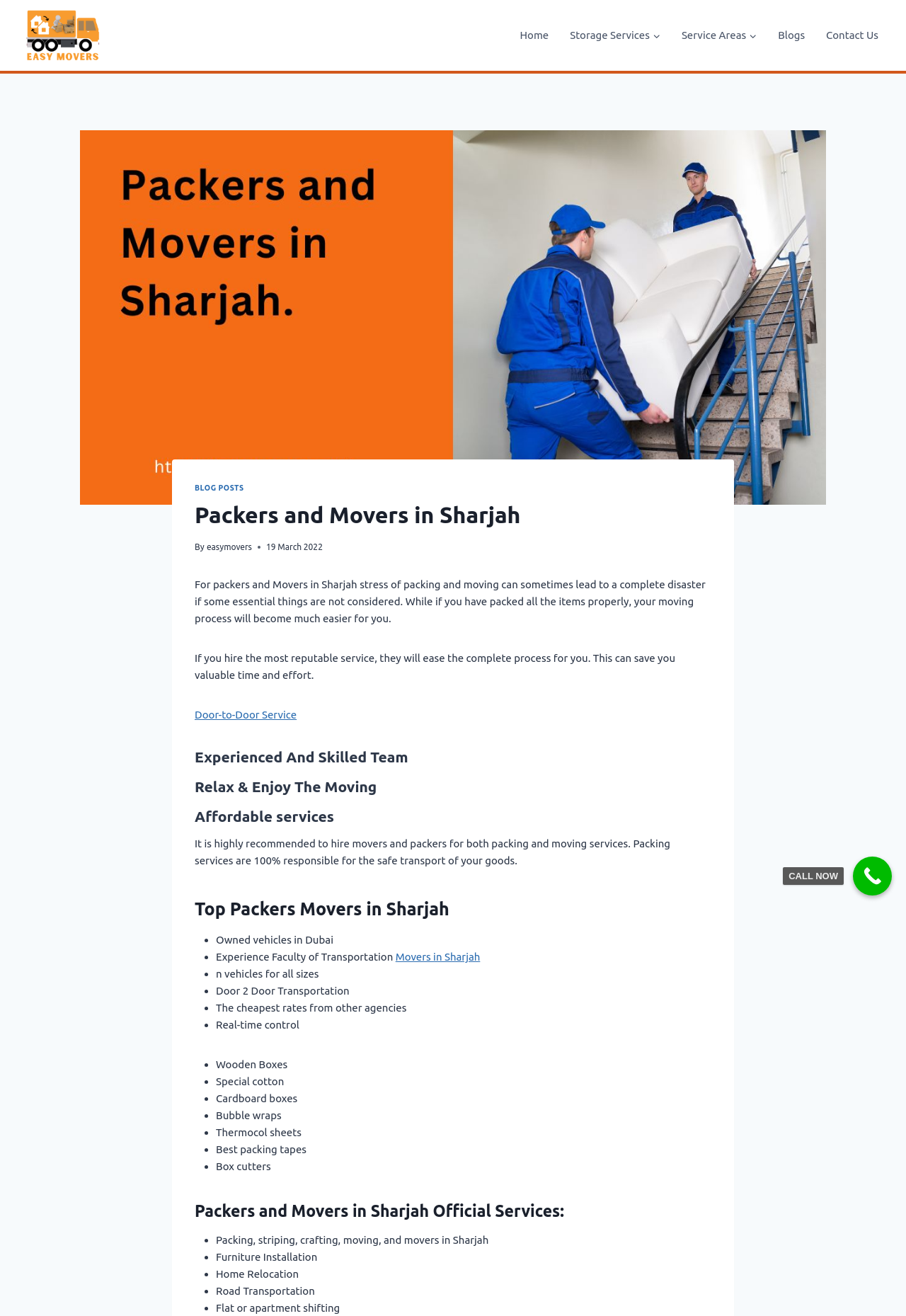Can you find the bounding box coordinates for the element that needs to be clicked to execute this instruction: "Click on the 'BLOG POSTS' link"? The coordinates should be given as four float numbers between 0 and 1, i.e., [left, top, right, bottom].

[0.215, 0.367, 0.269, 0.374]